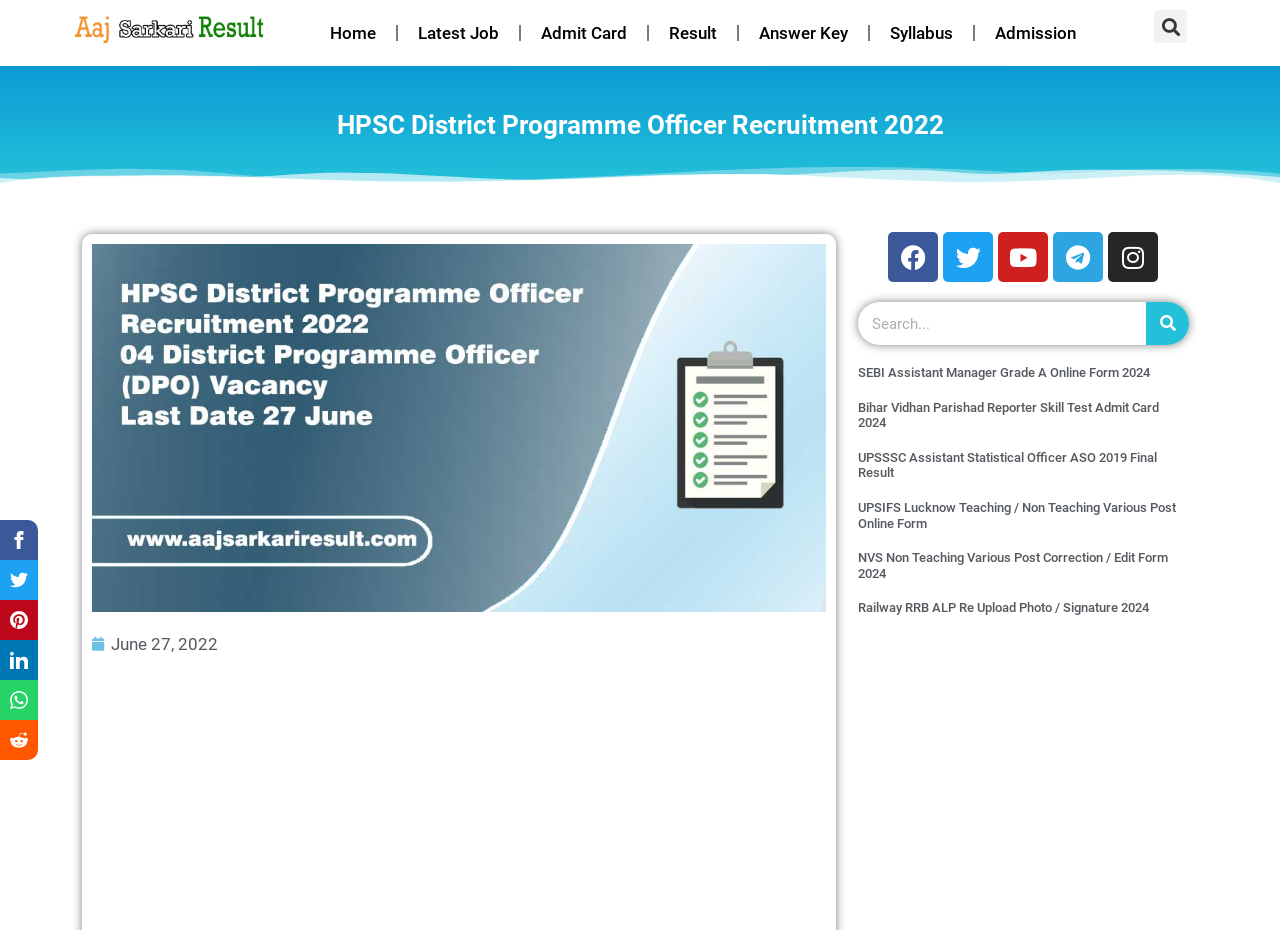Please specify the bounding box coordinates of the clickable section necessary to execute the following command: "Search for a keyword".

[0.891, 0.011, 0.939, 0.046]